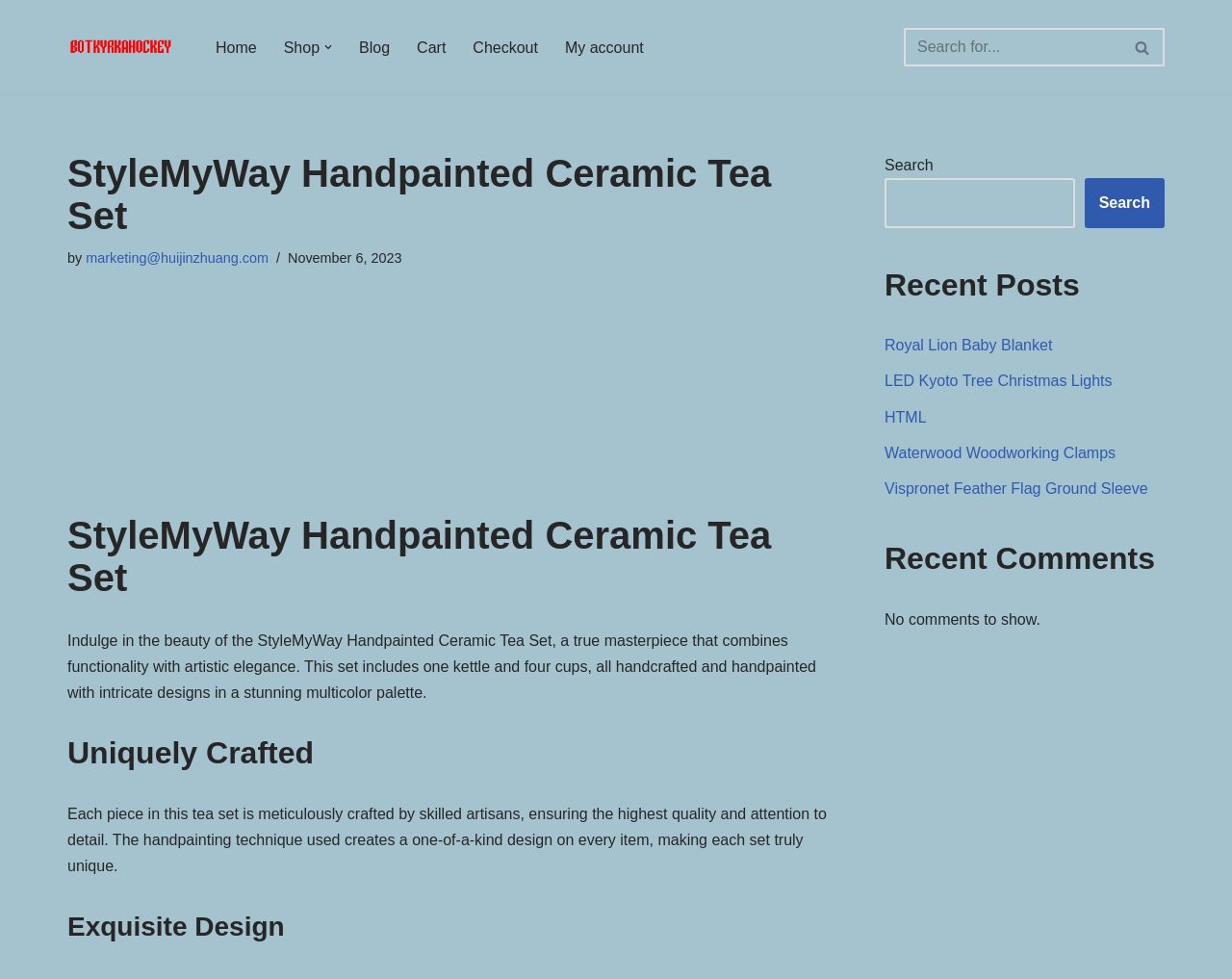Locate the bounding box coordinates of the clickable region necessary to complete the following instruction: "Open the primary menu". Provide the coordinates in the format of four float numbers between 0 and 1, i.e., [left, top, right, bottom].

[0.172, 0.035, 0.526, 0.061]